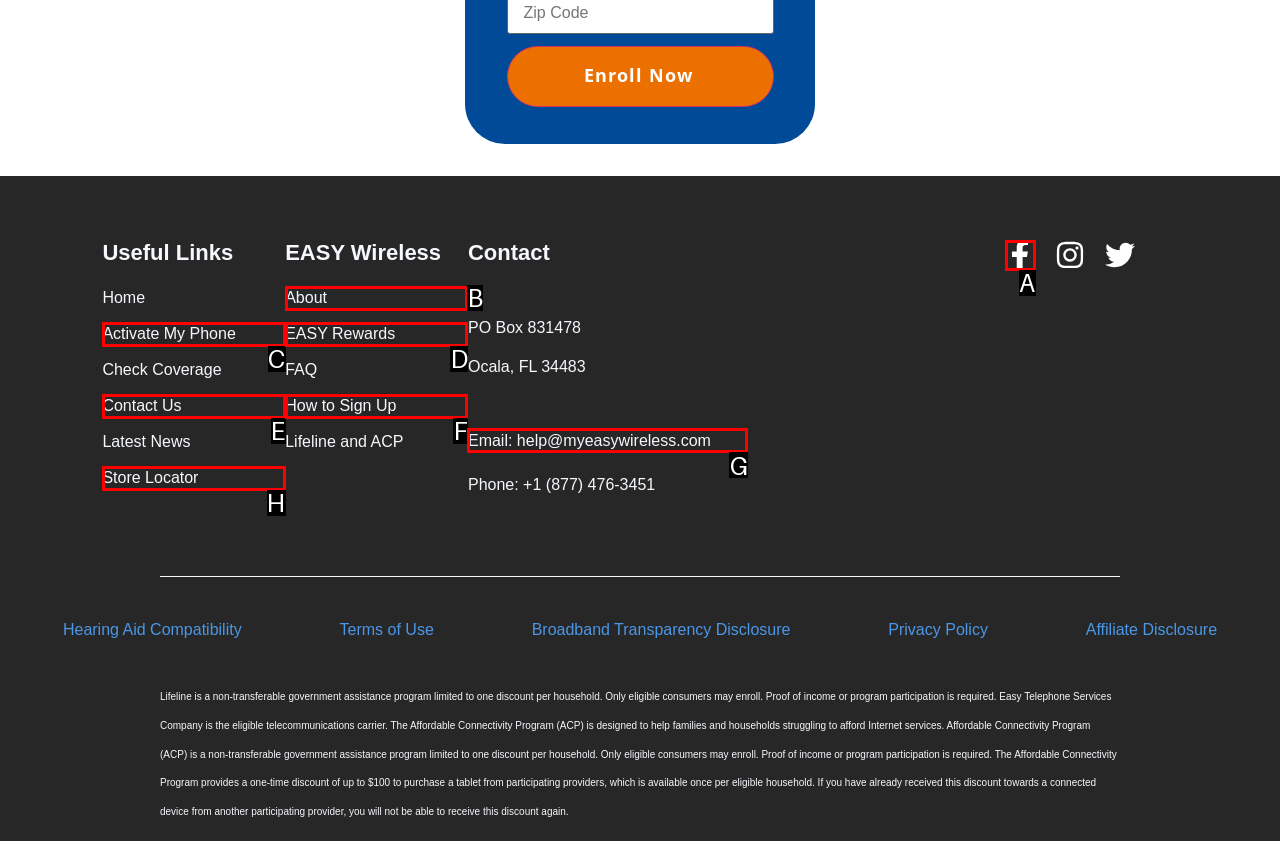Match the description: Email: help@myeasywireless.com to one of the options shown. Reply with the letter of the best match.

G